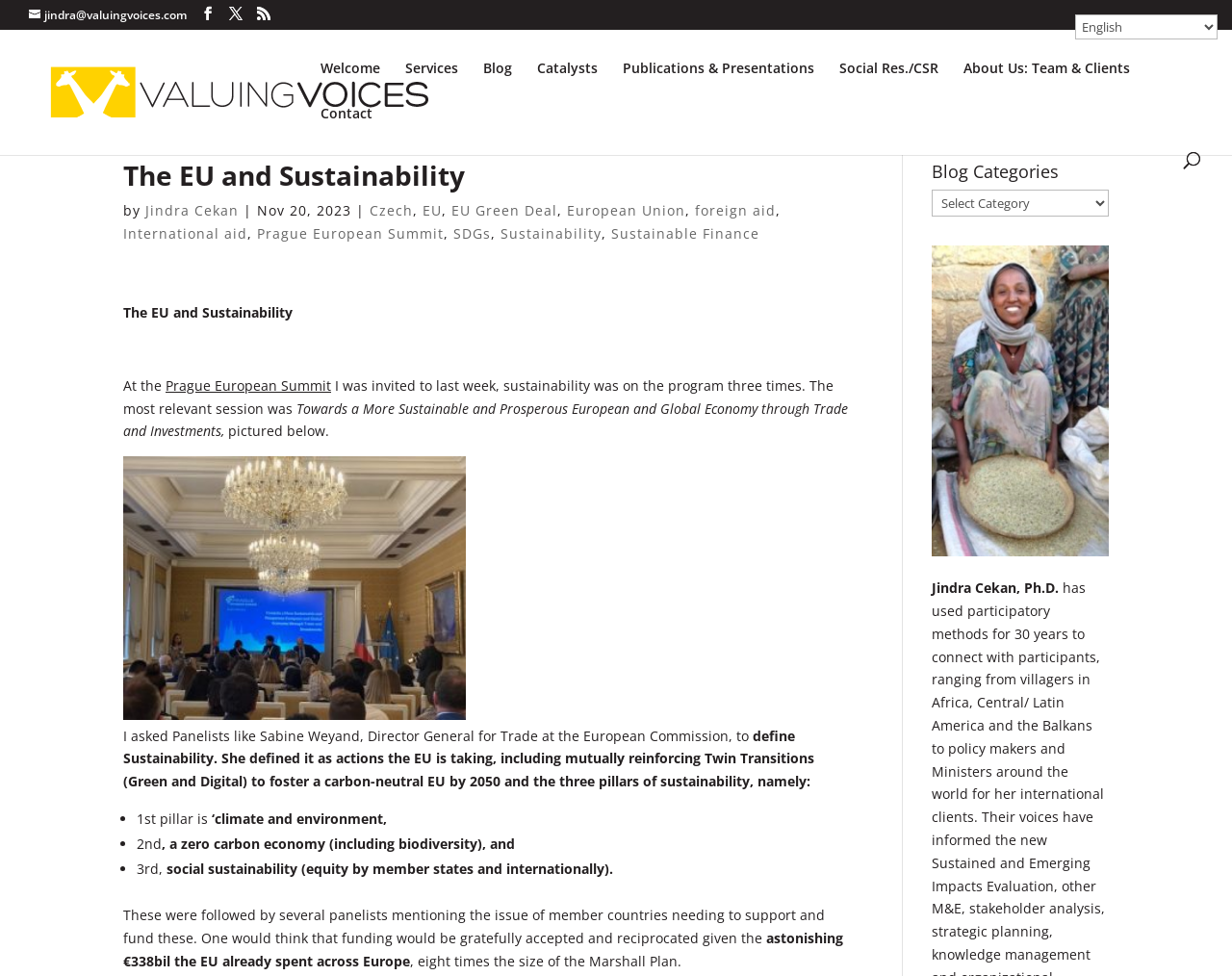Provide the bounding box coordinates of the HTML element described by the text: "Sustainability".

[0.406, 0.229, 0.488, 0.248]